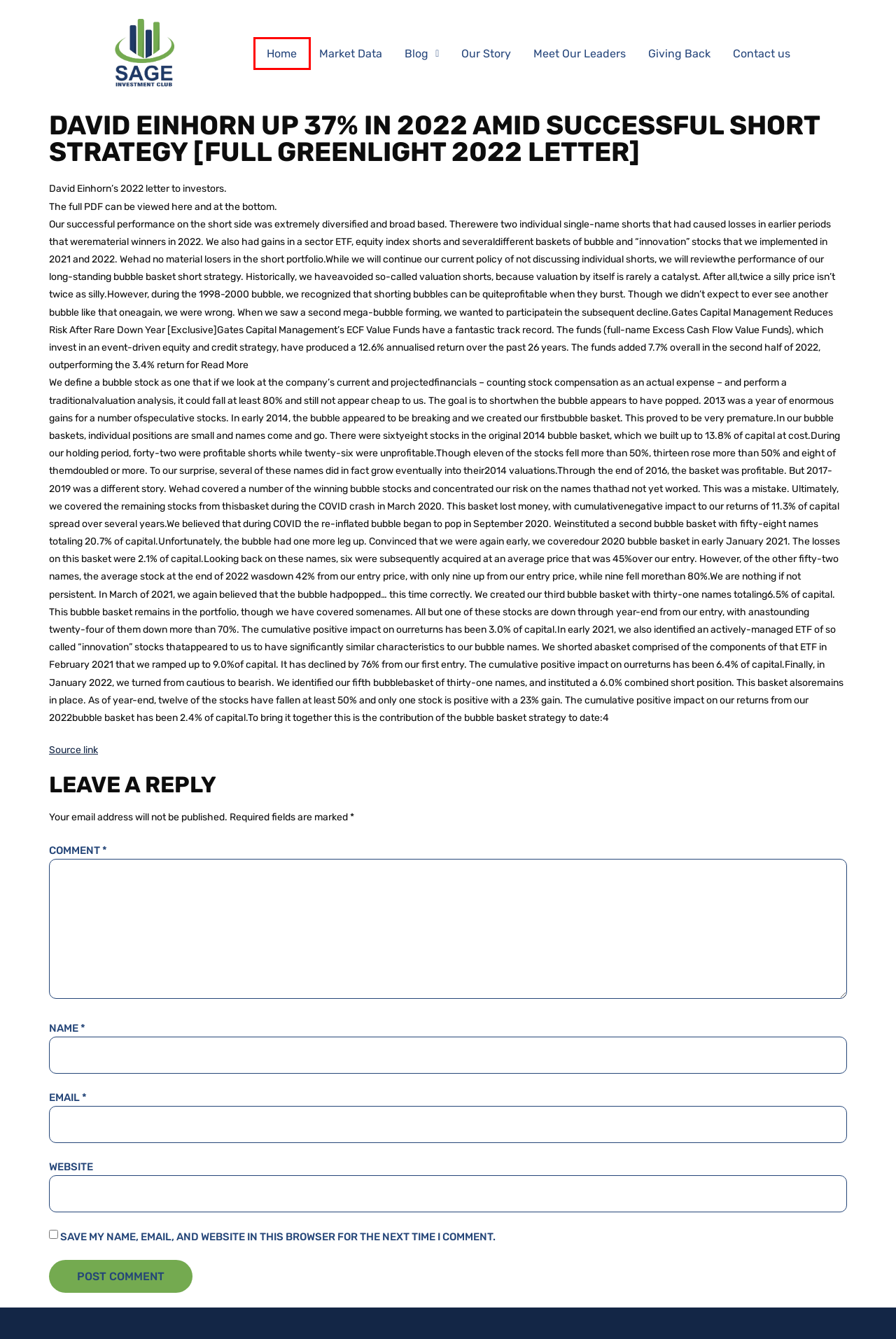You are given a screenshot of a webpage with a red rectangle bounding box. Choose the best webpage description that matches the new webpage after clicking the element in the bounding box. Here are the candidates:
A. Blog – Sage Investment Club
B. Market Data – Sage Investment Club
C. Giving Back – Sage Investment Club
D. Contact us – Sage Investment Club
E. Our Story – Sage Investment Club
F. Meet Our Team – Sage Investment Club
G. Sage Investment Club – Become a better investor
H. David Einhorn Up 37% In 2022 Amid Successful Short Strategy [Greenlight's Full 2022 Letter]

G